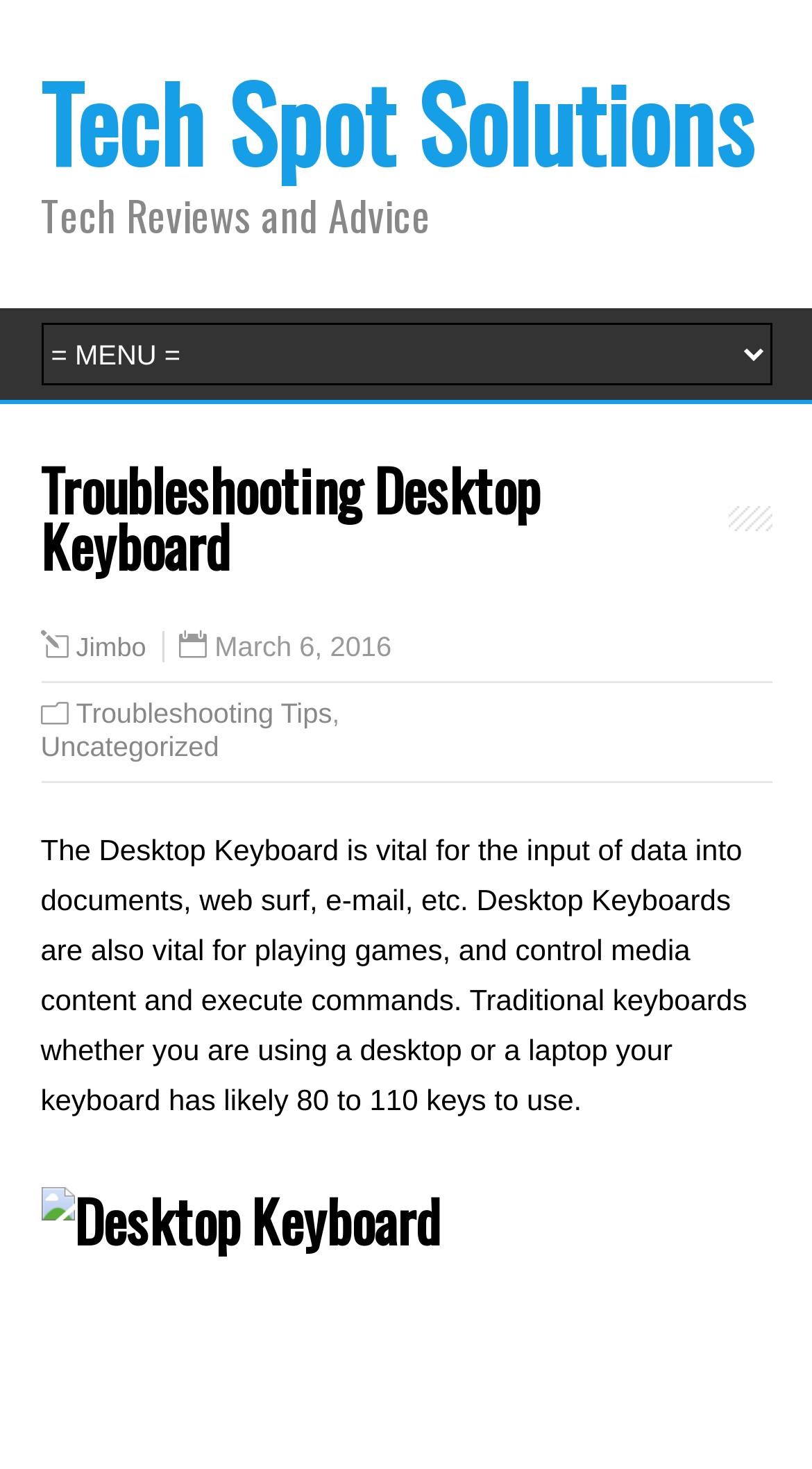What is the headline of the webpage?

Troubleshooting Desktop Keyboard